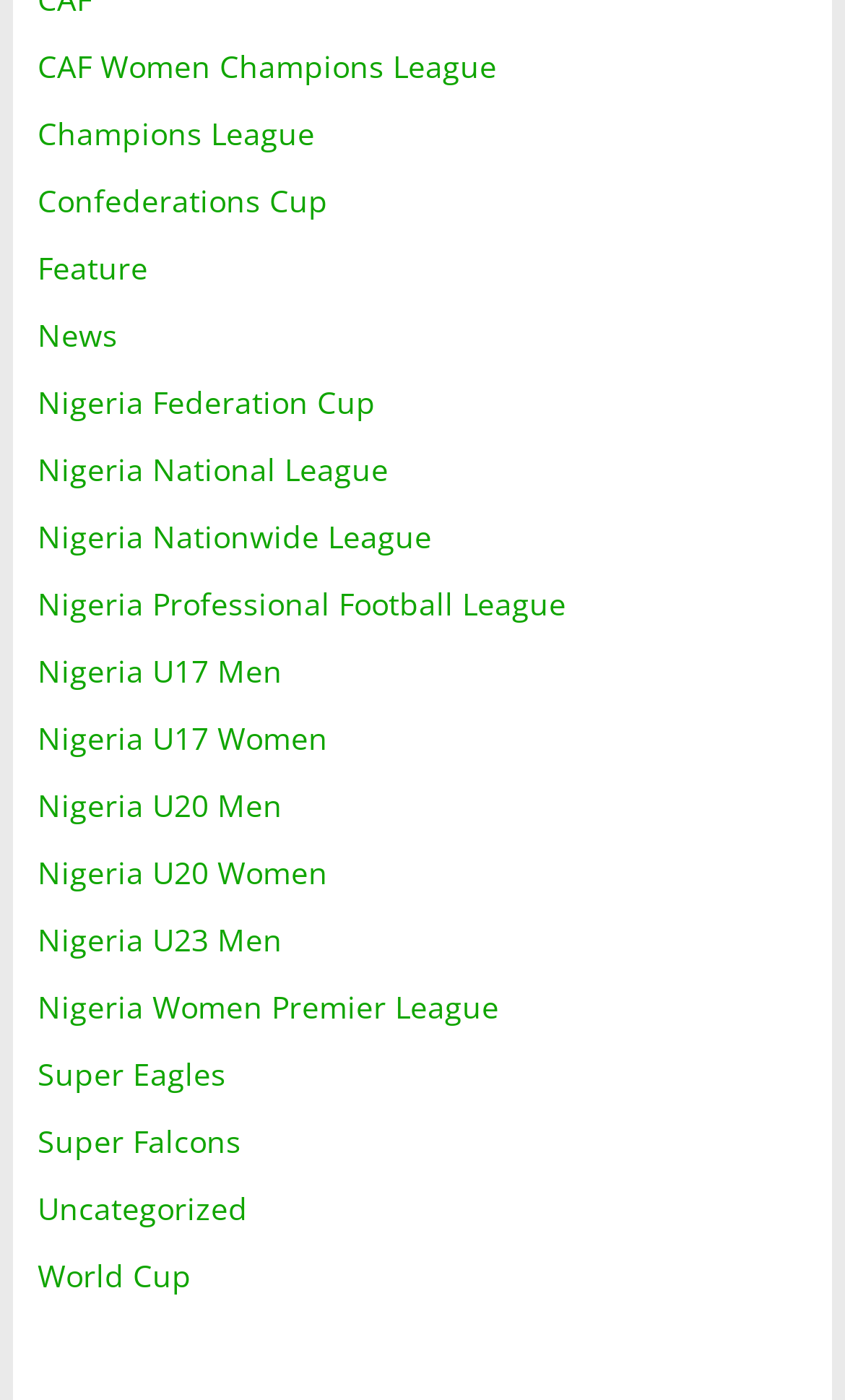What is the last link on the webpage?
Based on the image, provide a one-word or brief-phrase response.

World Cup